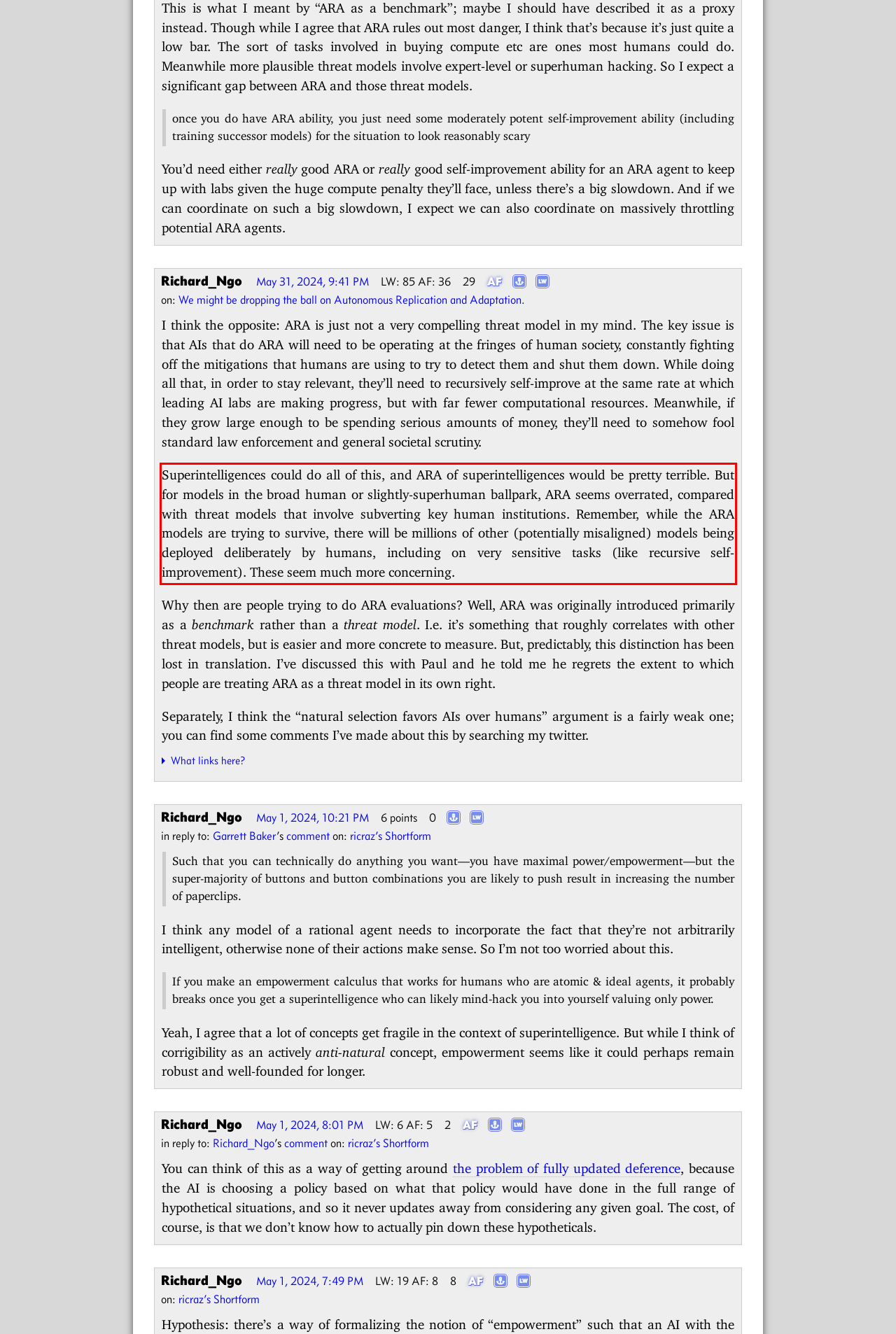Analyze the red bounding box in the provided webpage screenshot and generate the text content contained within.

Superintelligences could do all of this, and ARA of superintelligences would be pretty terrible. But for models in the broad human or slightly-superhuman ballpark, ARA seems overrated, compared with threat models that involve subverting key human institutions. Remember, while the ARA models are trying to survive, there will be millions of other (potentially misaligned) models being deployed deliberately by humans, including on very sensitive tasks (like recursive self-improvement). These seem much more concerning.